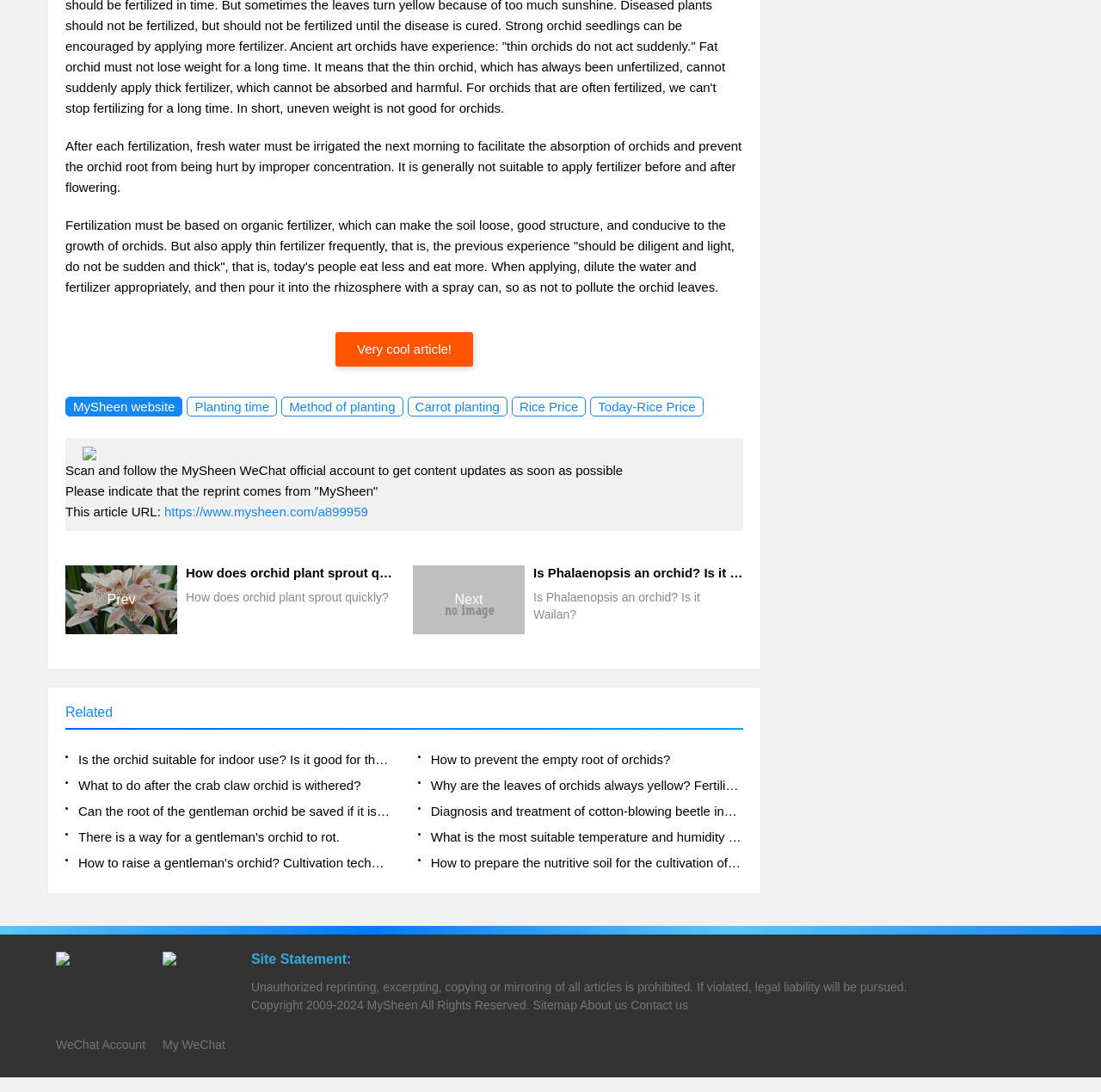What is the purpose of the links at the bottom of the page?
We need a detailed and meticulous answer to the question.

The links at the bottom of the page, such as 'Is the orchid suitable for indoor use?' and 'How to prevent the empty root of orchids?', appear to be related articles or further reading on topics related to orchid care and cultivation. They are likely intended to provide additional information and resources to readers interested in learning more about orchids.